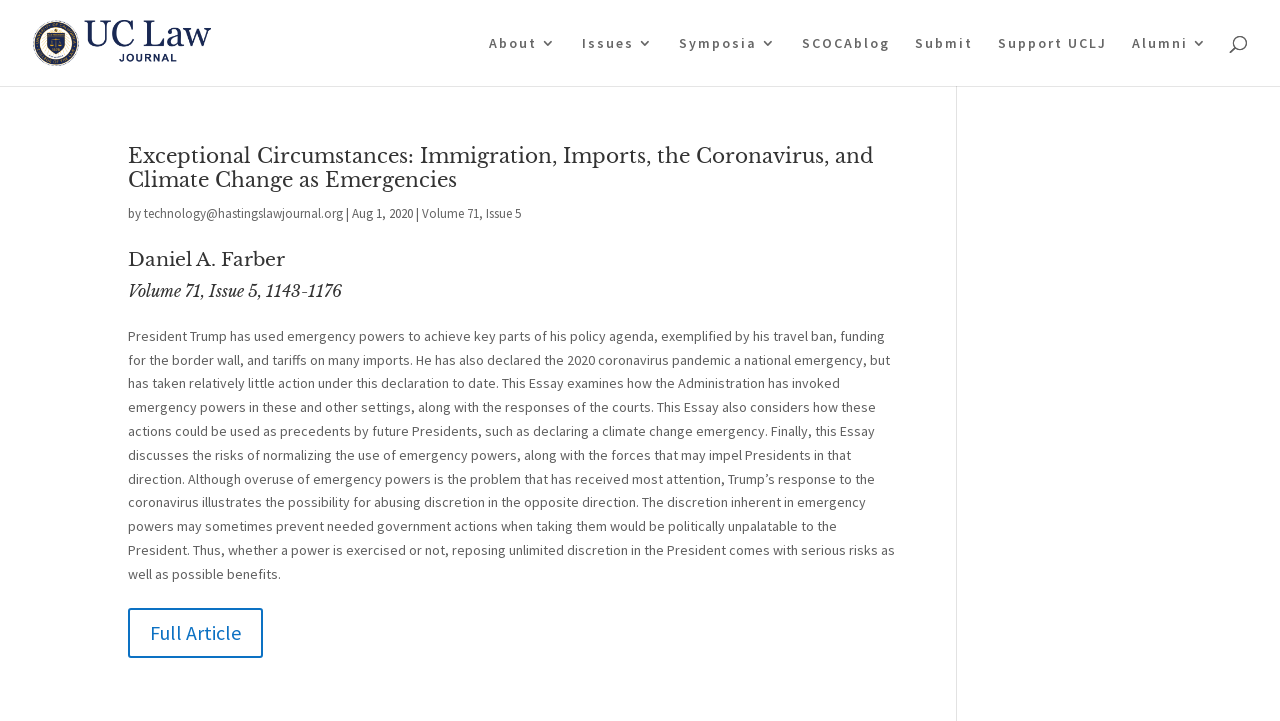Provide a single word or phrase to answer the given question: 
What is the date of the article?

Aug 1, 2020